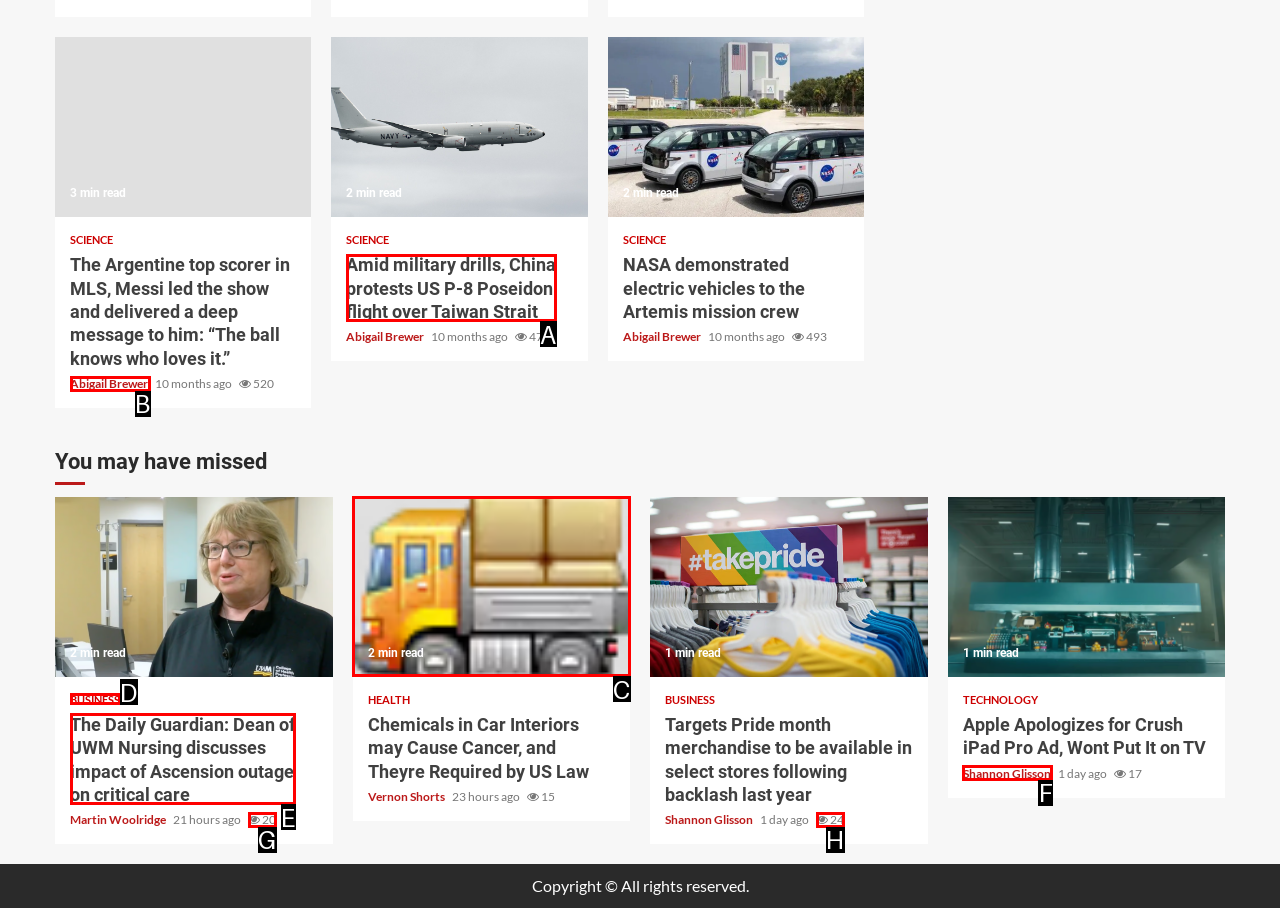Tell me which one HTML element I should click to complete the following task: View the BUSINESS news Answer with the option's letter from the given choices directly.

D